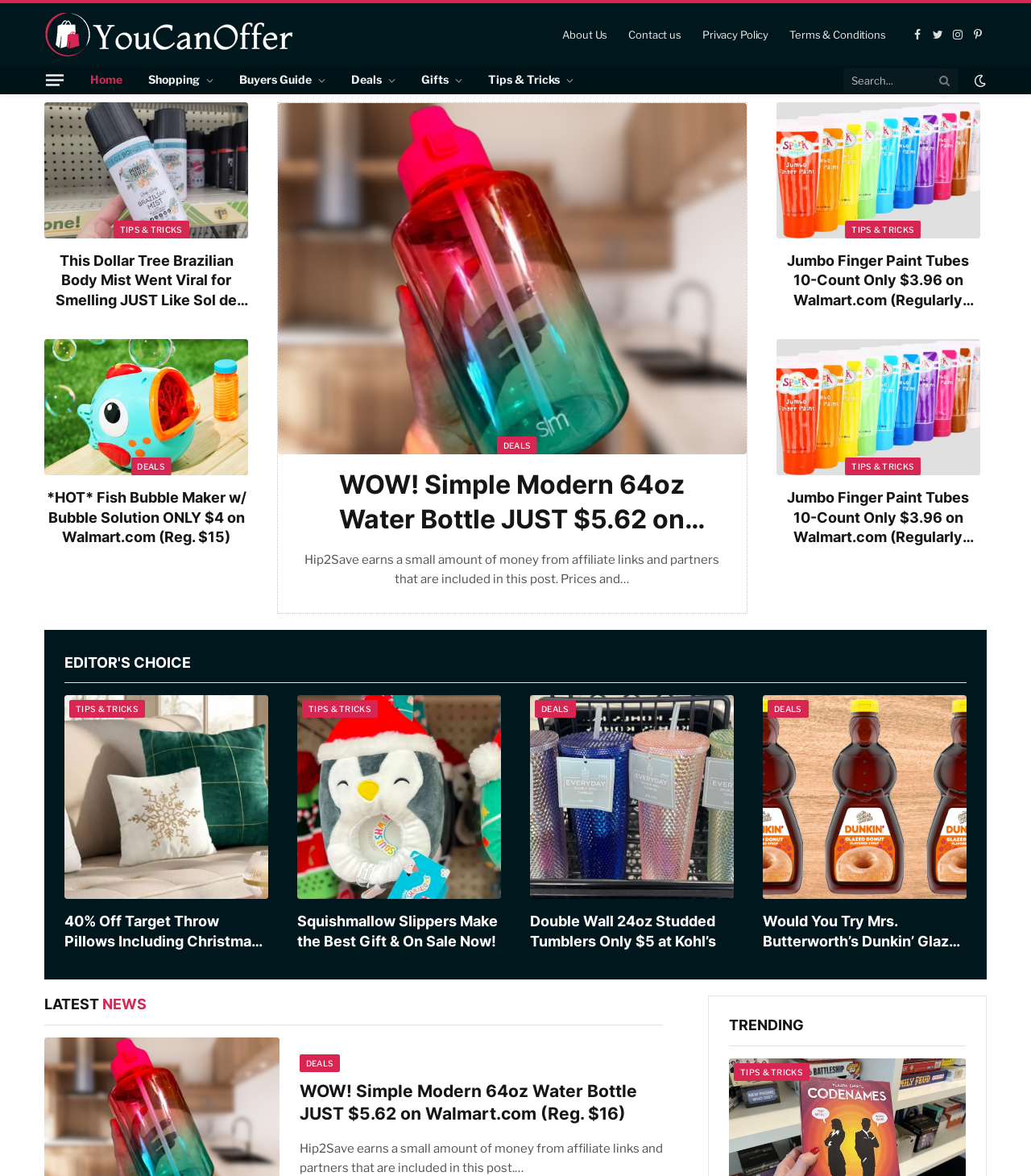Kindly respond to the following question with a single word or a brief phrase: 
What is the category of the article with the heading 'This Dollar Tree Brazilian Body Mist Went Viral for Smelling JUST Like Sol de Janeiro'?

TIPS & TRICKS